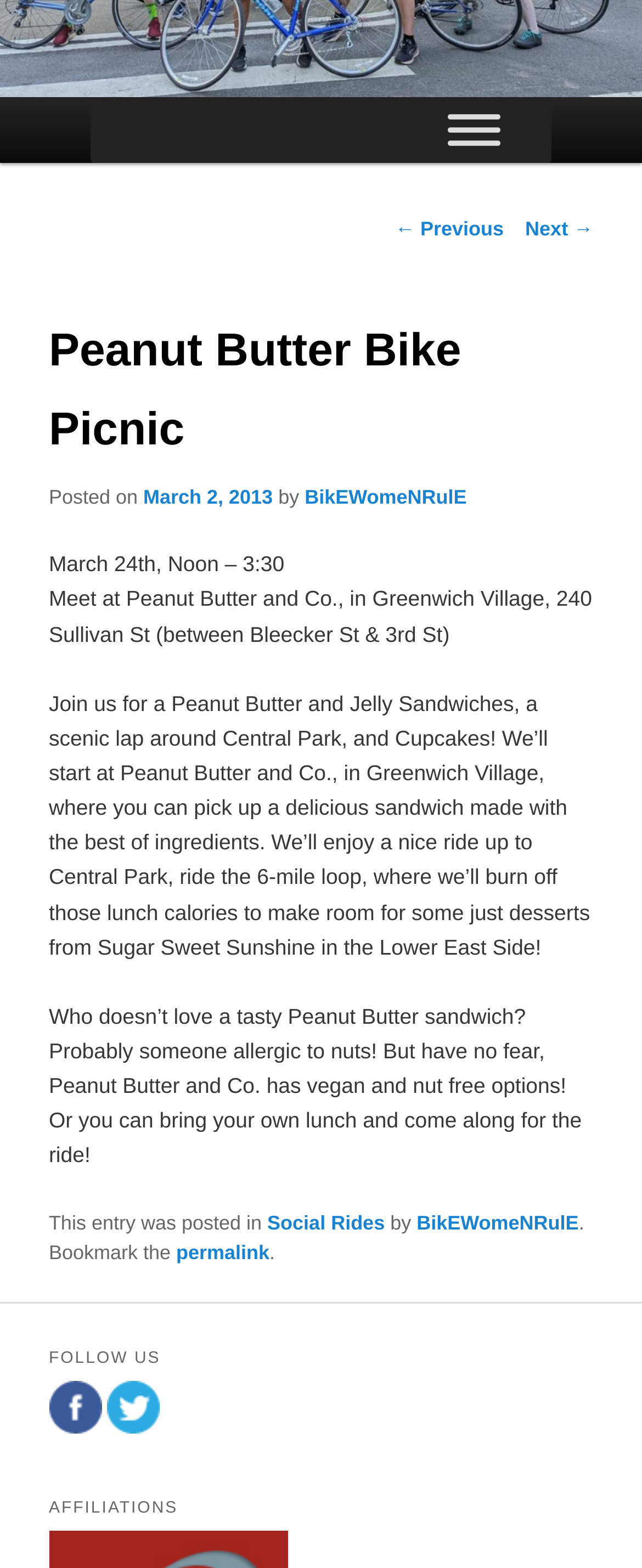Predict the bounding box of the UI element that fits this description: "BikEWomeNRulE".

[0.649, 0.772, 0.901, 0.787]